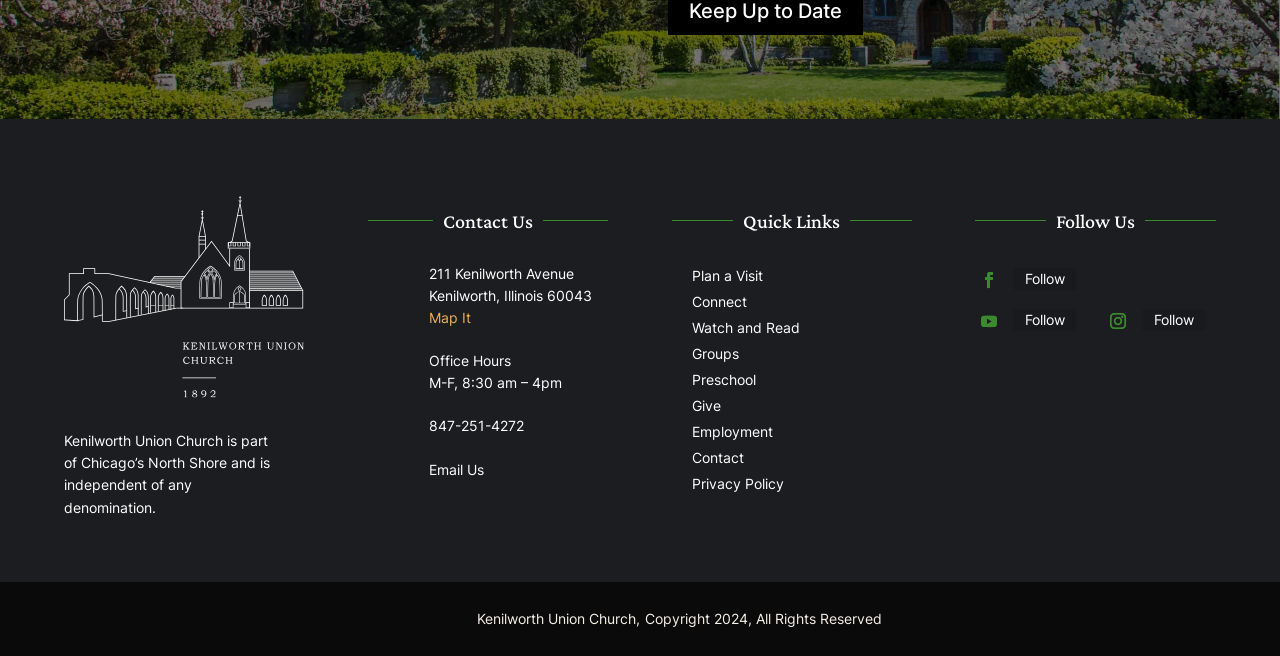Respond to the question below with a single word or phrase:
How can I contact the church?

Phone: 847-251-4272, Email: Email Us